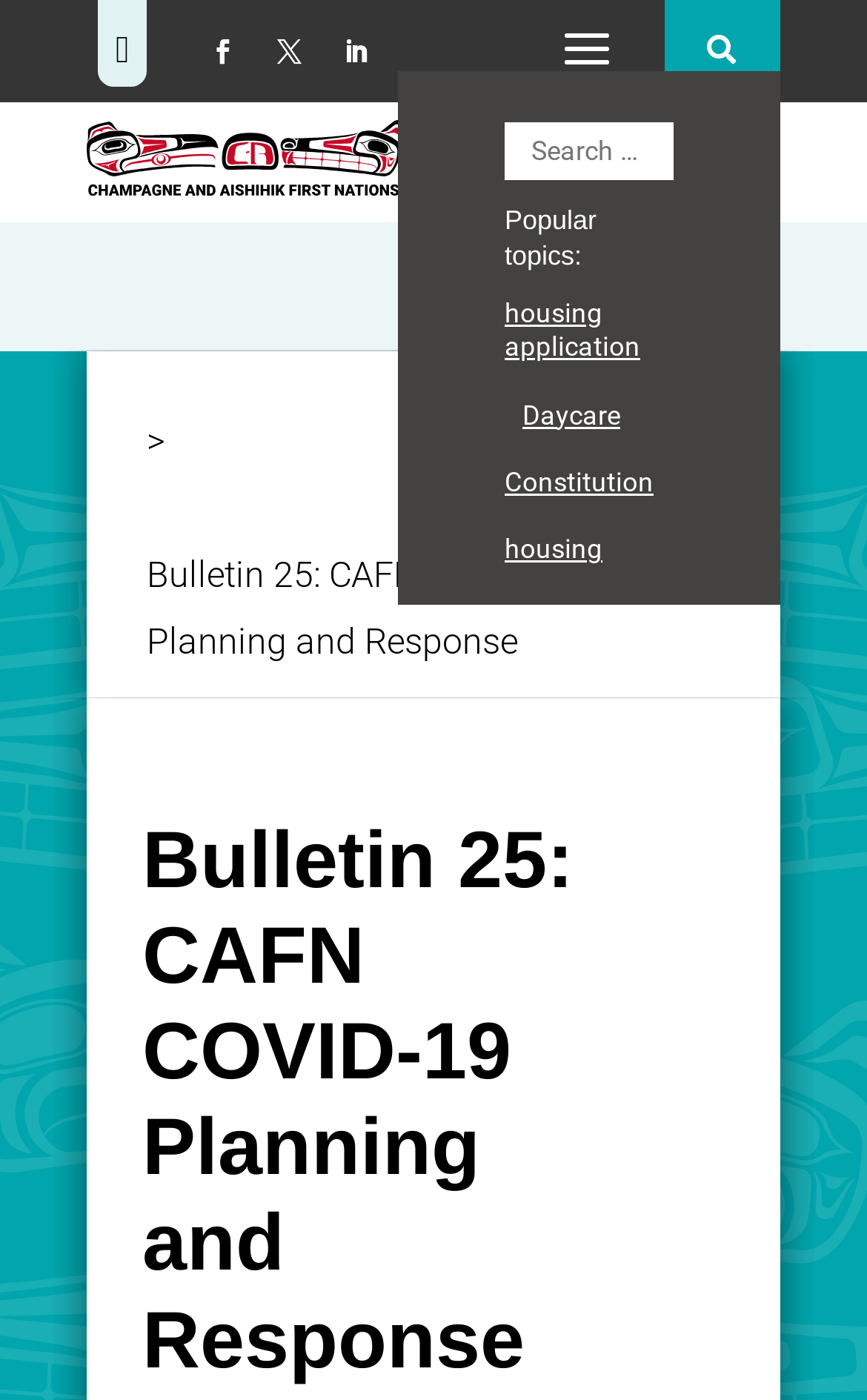Please determine the bounding box coordinates of the element to click in order to execute the following instruction: "View Bulletin 25". The coordinates should be four float numbers between 0 and 1, specified as [left, top, right, bottom].

[0.169, 0.395, 0.667, 0.474]